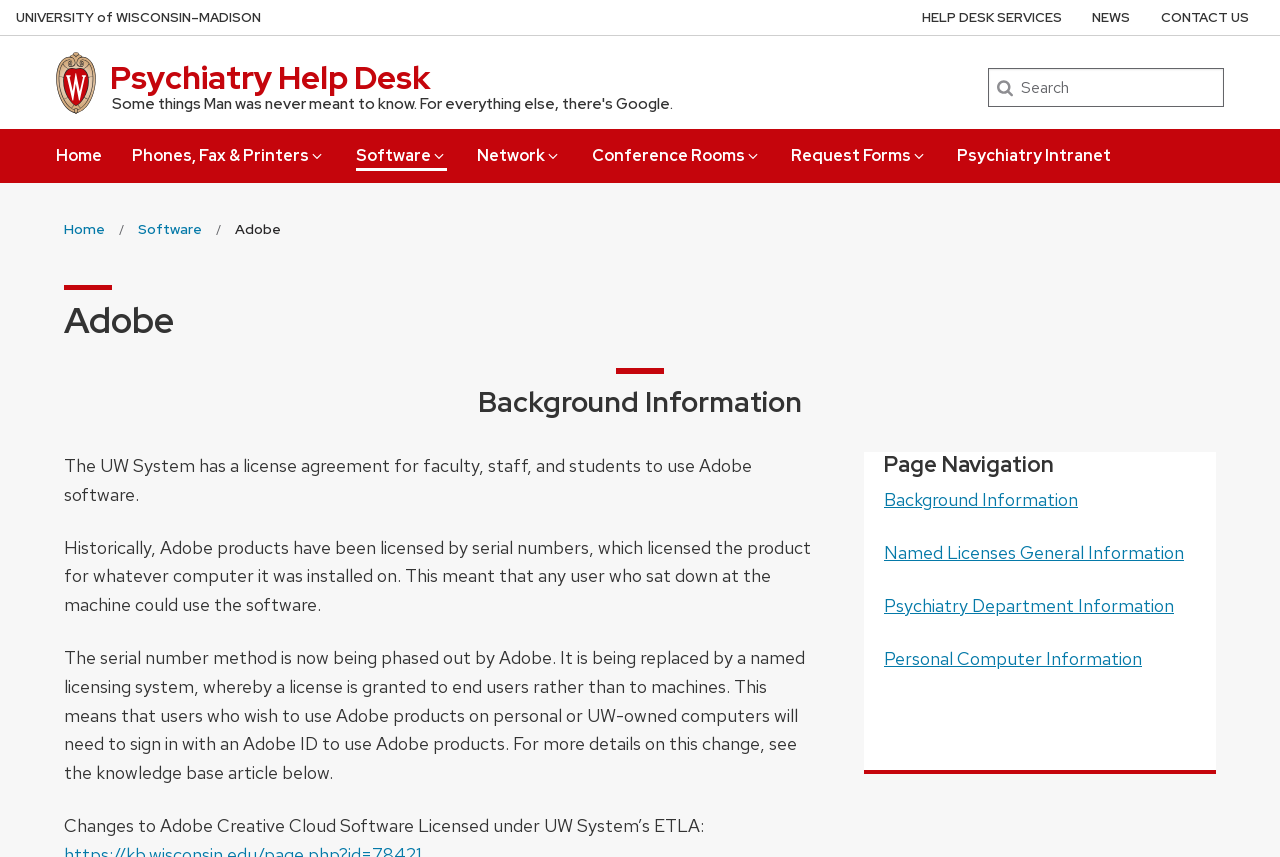Determine the bounding box coordinates of the clickable element to complete this instruction: "Check HELP DESK SERVICES". Provide the coordinates in the format of four float numbers between 0 and 1, [left, top, right, bottom].

[0.72, 0.0, 0.83, 0.041]